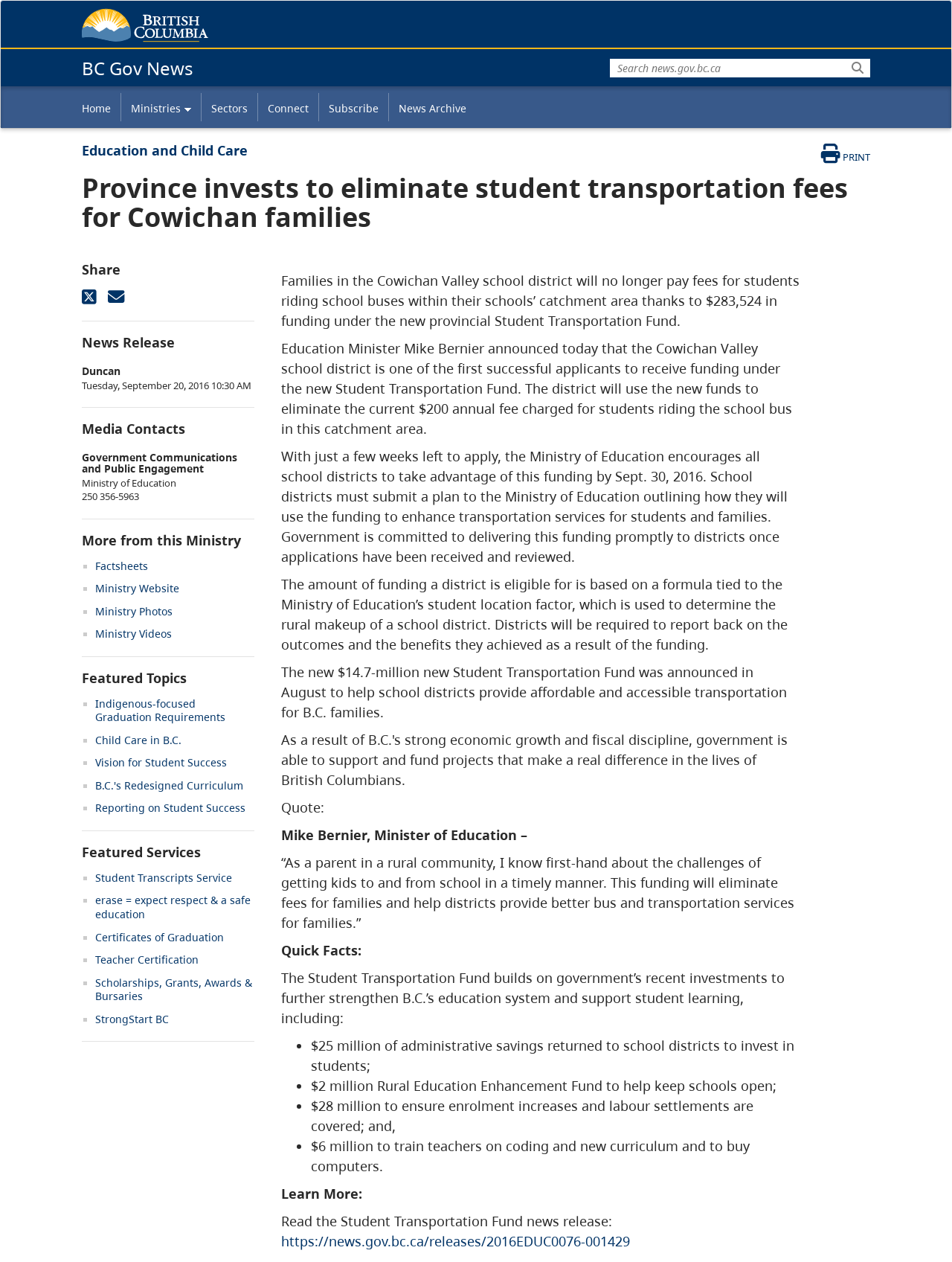Pinpoint the bounding box coordinates of the clickable area needed to execute the instruction: "Print this page". The coordinates should be specified as four float numbers between 0 and 1, i.e., [left, top, right, bottom].

[0.844, 0.114, 0.914, 0.13]